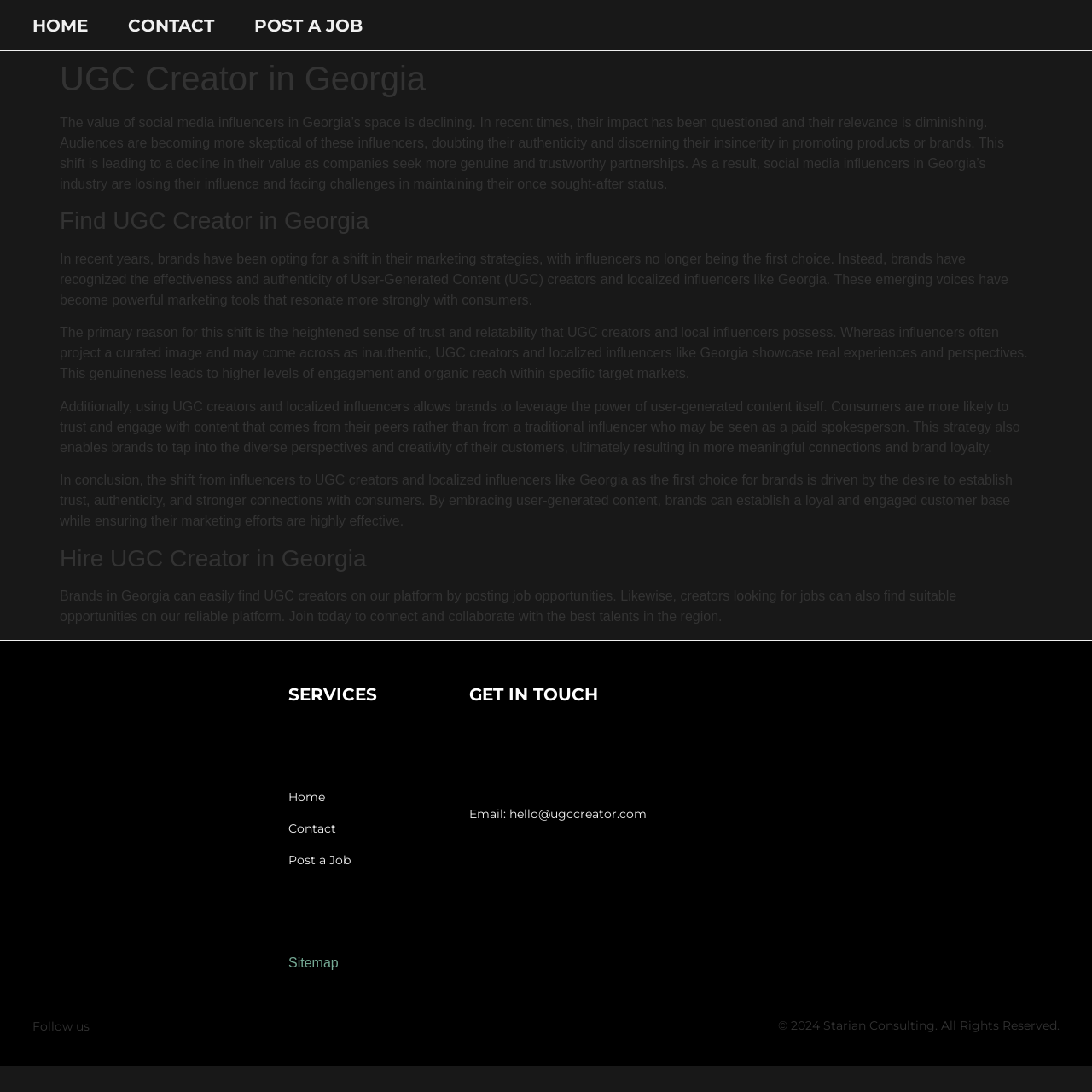Locate the bounding box coordinates of the element that should be clicked to fulfill the instruction: "Click on 'Useful Contacts'".

None